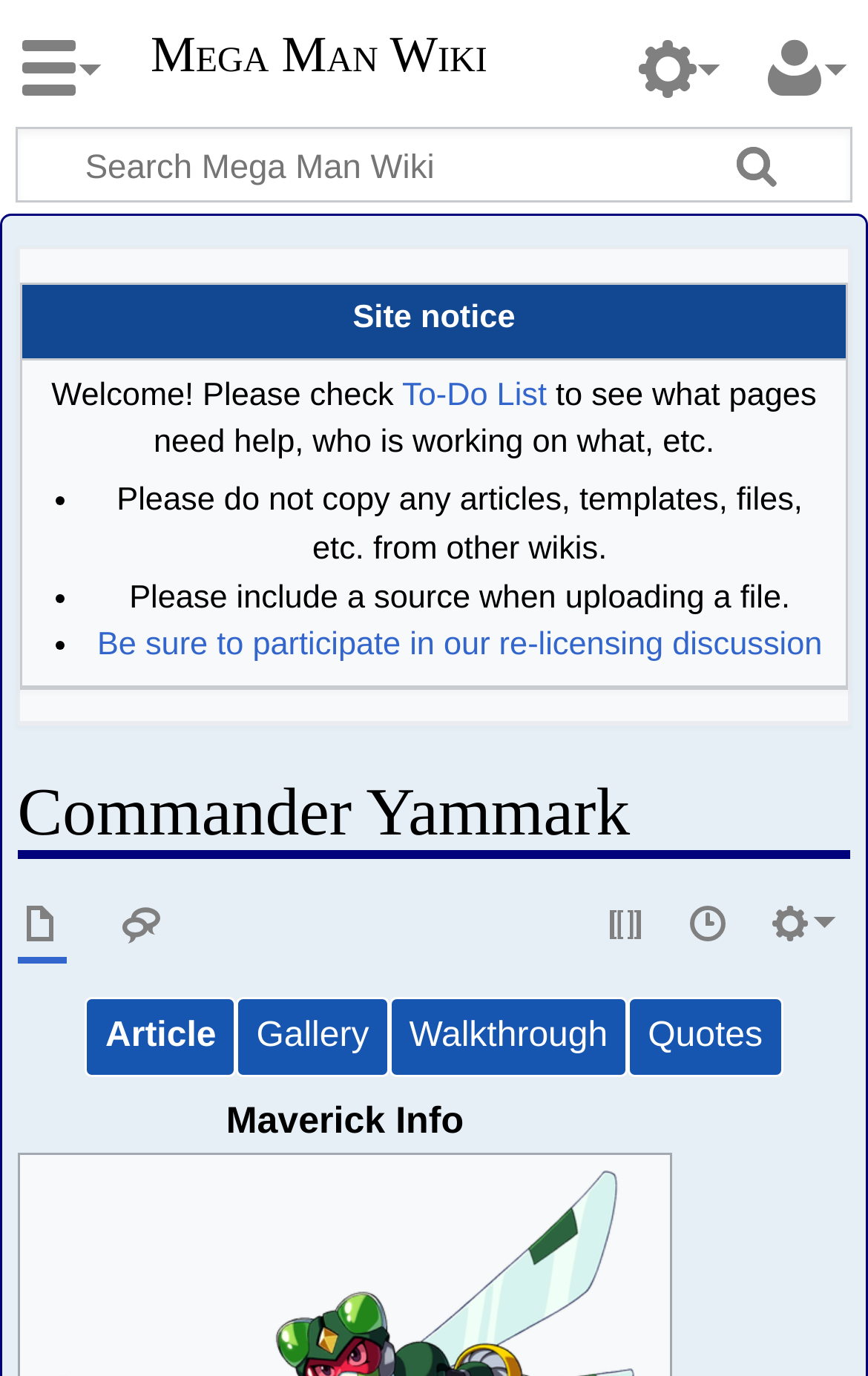What is the name of the page action that allows users to view the source of the page?
Answer the question with a single word or phrase, referring to the image.

View source